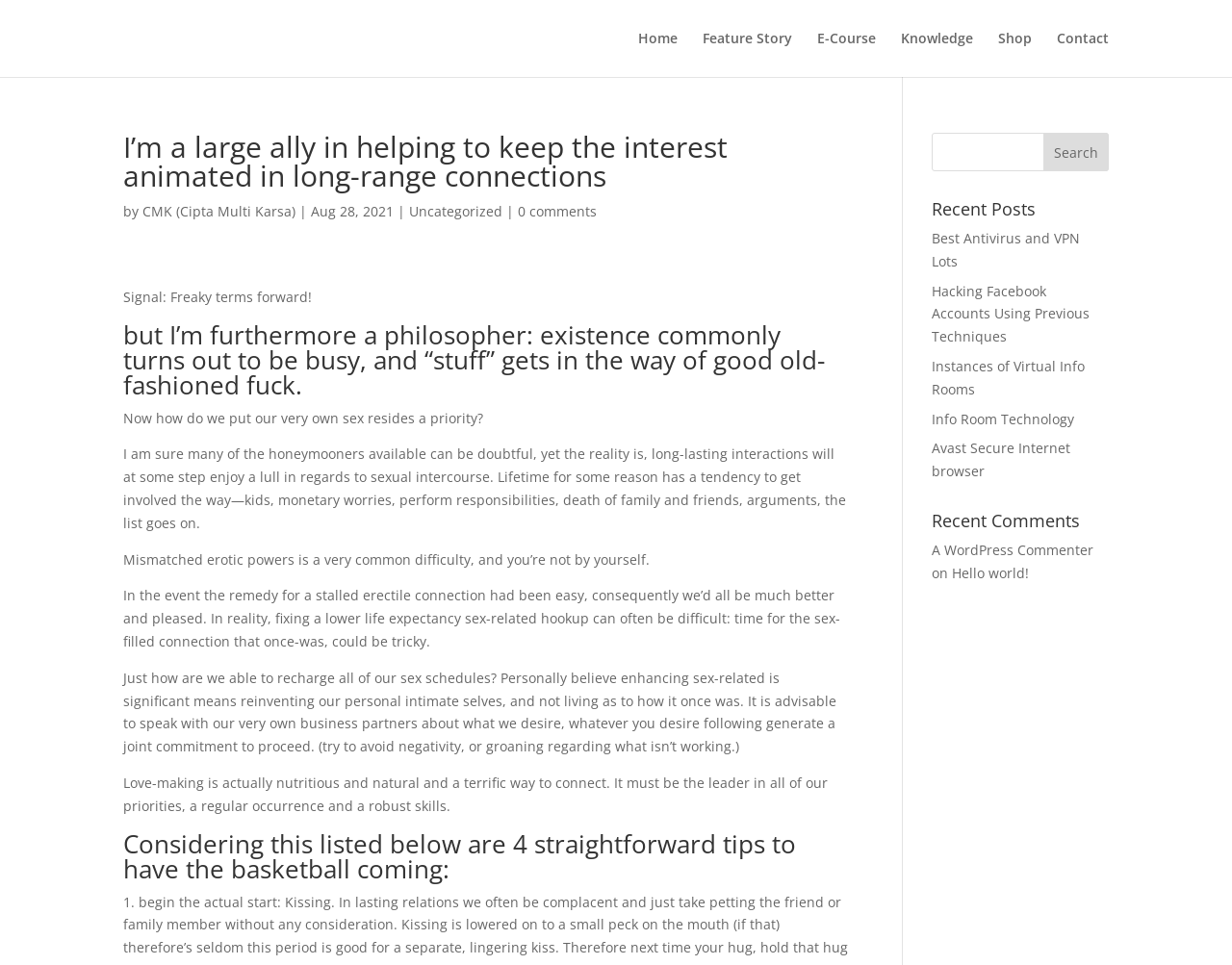Write a detailed summary of the webpage, including text, images, and layout.

This webpage appears to be a blog or article page with a focus on relationships and intimacy. At the top, there is a navigation menu with links to "Home", "Feature Story", "E-Course", "Knowledge", "Shop", and "Contact". Below the navigation menu, there is a heading that reads "I’m a large ally in helping to keep the interest animated in long-range connections" followed by the author's name and publication date.

The main content of the page is a lengthy article that discusses the importance of prioritizing sex in long-term relationships. The article is divided into several sections, each with its own heading. The first section discusses how life can get in the way of a healthy sex life, while the second section explores the common problem of mismatched erotic powers in relationships.

The article then provides four straightforward tips to "get the ball rolling" again, with each tip numbered and explained in a separate paragraph. The tone of the article is informative and conversational, with the author encouraging readers to prioritize their sex lives and communicate openly with their partners.

To the right of the main content, there is a sidebar with several sections. The top section is a search bar with a button labeled "Search". Below the search bar, there is a heading that reads "Recent Posts" followed by a list of five links to other articles on the site. Further down, there is a heading that reads "Recent Comments" with a single comment listed below.

Overall, the webpage has a clean and organized layout, with a clear focus on the main article and supporting sections in the sidebar.